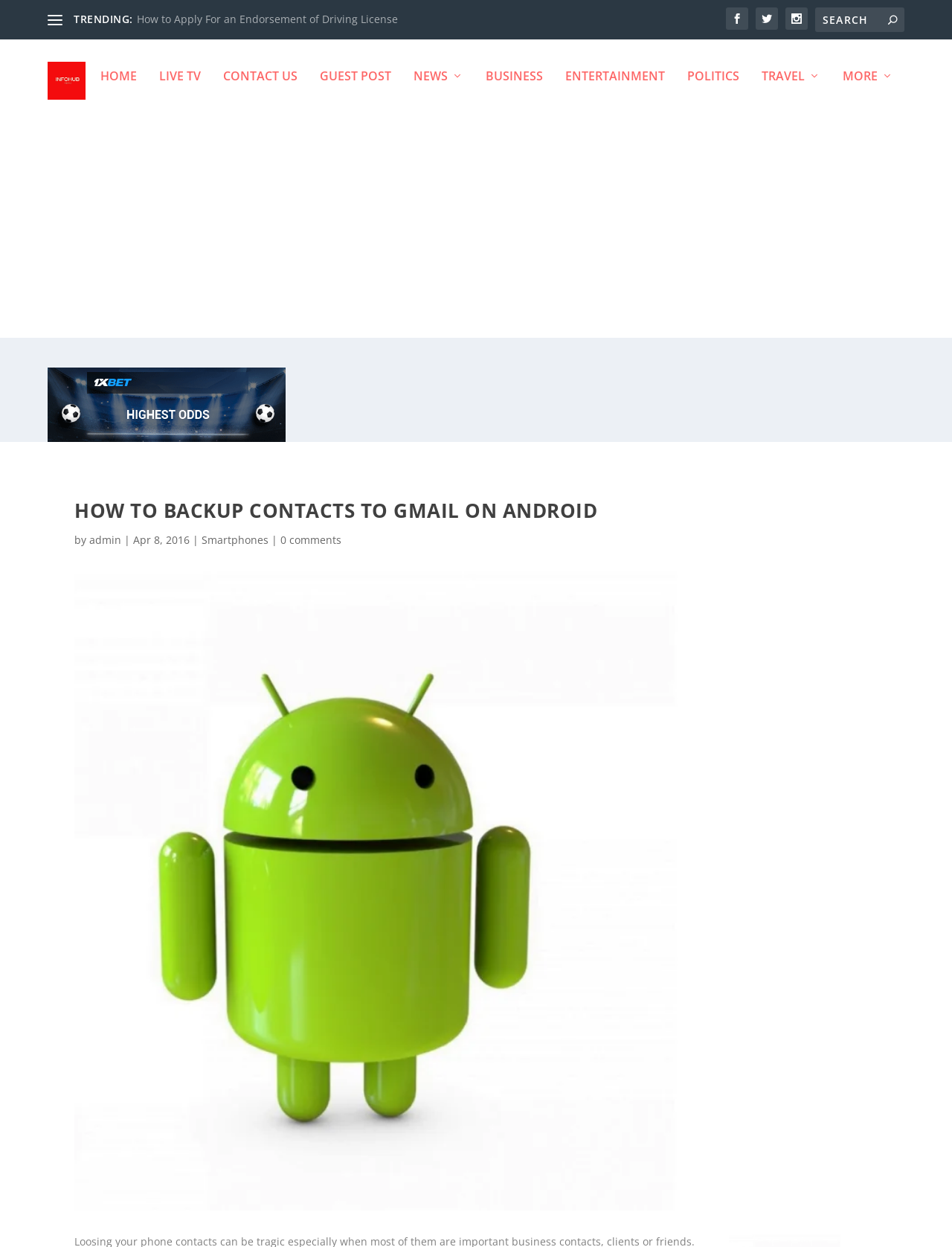Determine the bounding box coordinates of the region I should click to achieve the following instruction: "Search for something". Ensure the bounding box coordinates are four float numbers between 0 and 1, i.e., [left, top, right, bottom].

[0.856, 0.006, 0.95, 0.026]